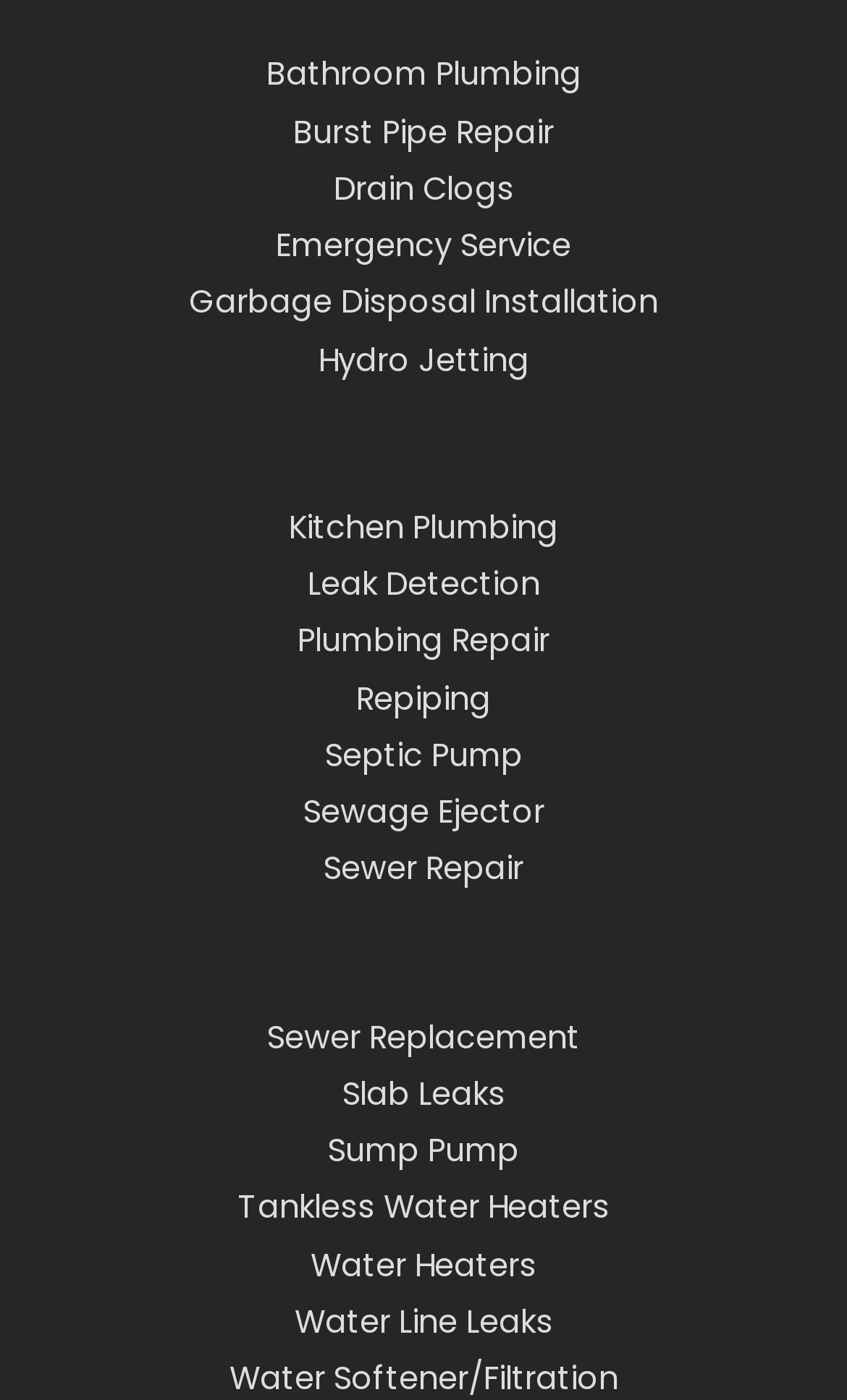Locate and provide the bounding box coordinates for the HTML element that matches this description: "Tankless Water Heaters".

[0.281, 0.847, 0.719, 0.878]